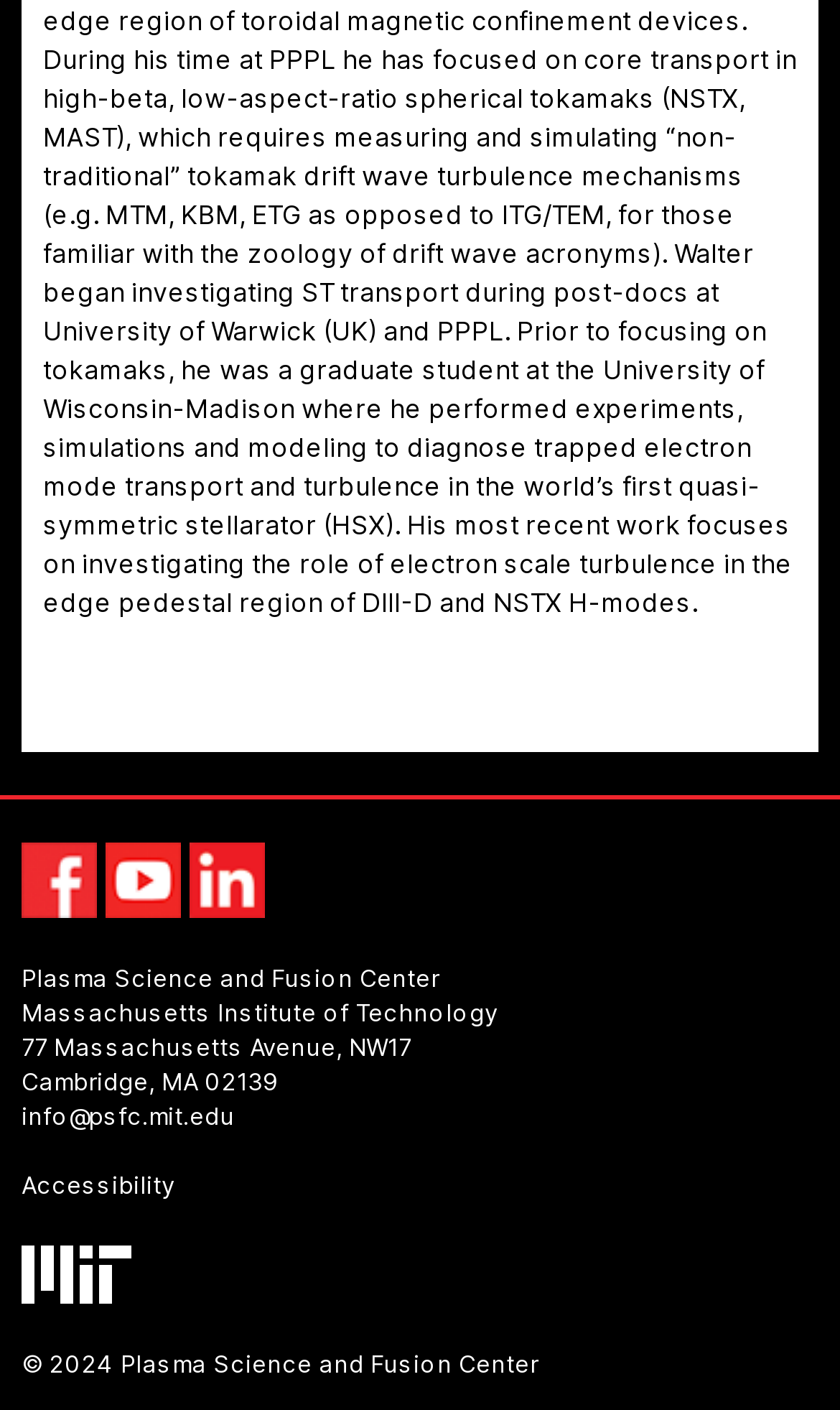Give a one-word or one-phrase response to the question: 
What is the email address of the Plasma Science and Fusion Center?

info@psfc.mit.edu